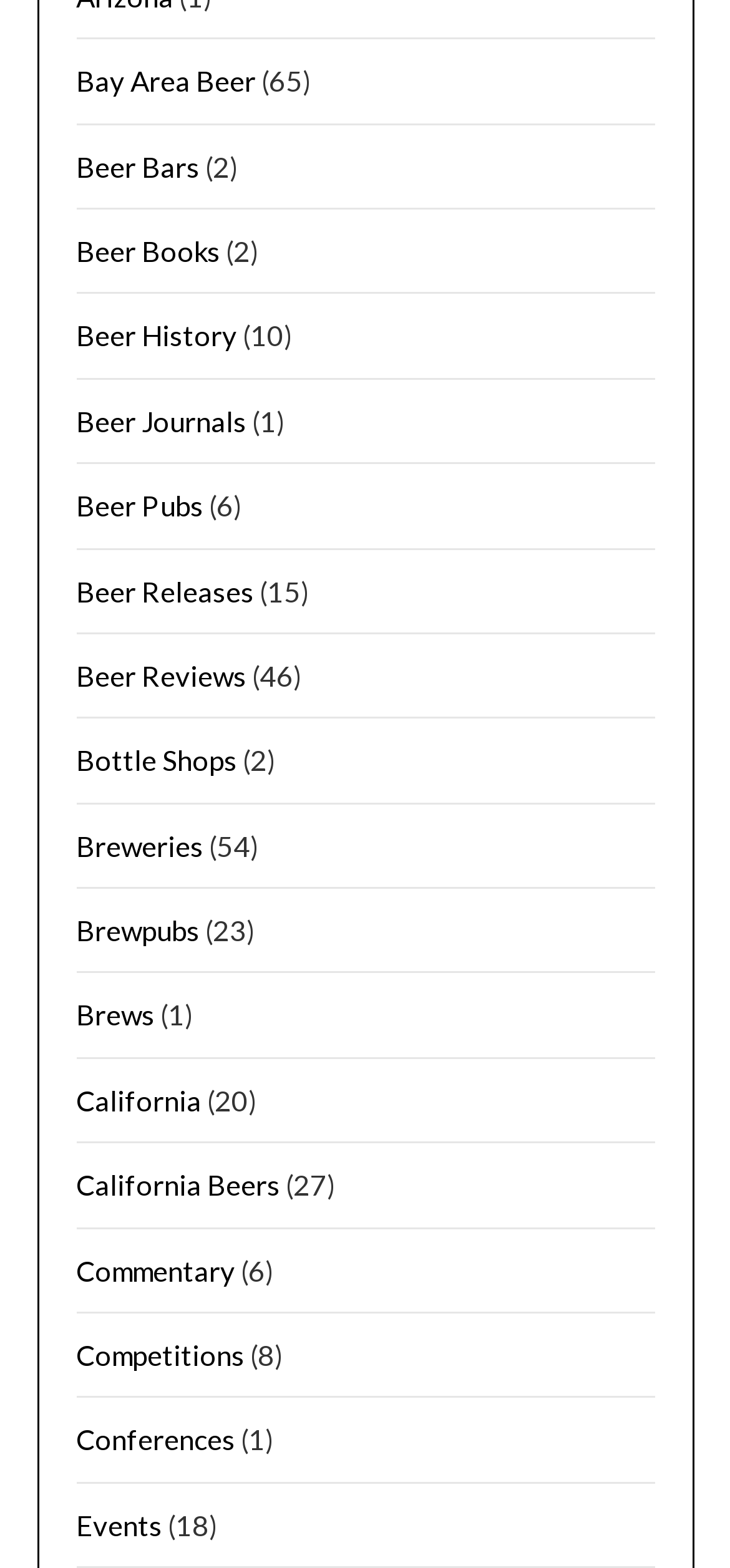Given the element description: "Bay Area Beer", predict the bounding box coordinates of the UI element it refers to, using four float numbers between 0 and 1, i.e., [left, top, right, bottom].

[0.104, 0.041, 0.35, 0.062]